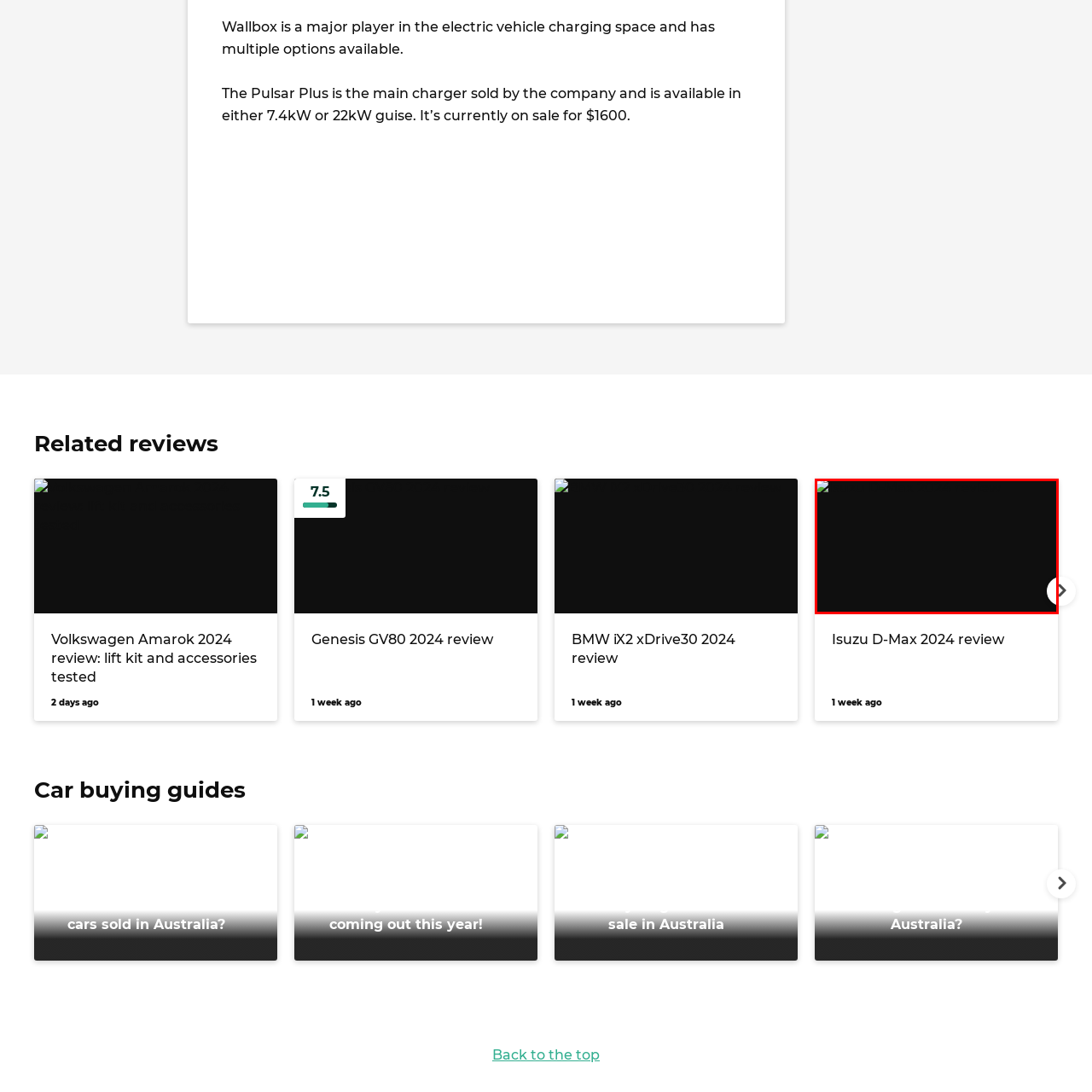Look closely at the section within the red border and give a one-word or brief phrase response to this question: 
What is the D-Max known for?

Robust design and capabilities